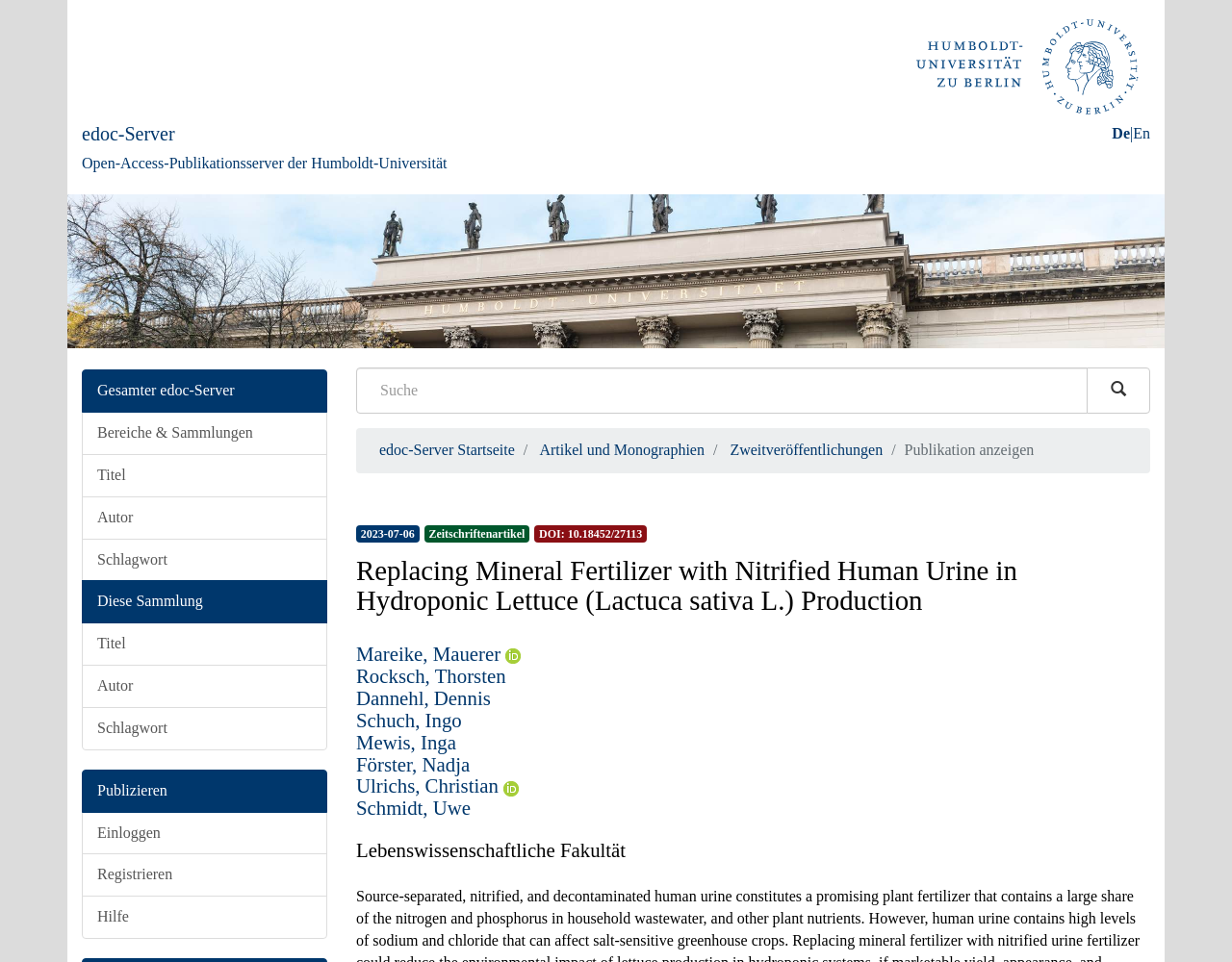Answer this question in one word or a short phrase: What is the publication date of the article?

2023-07-06